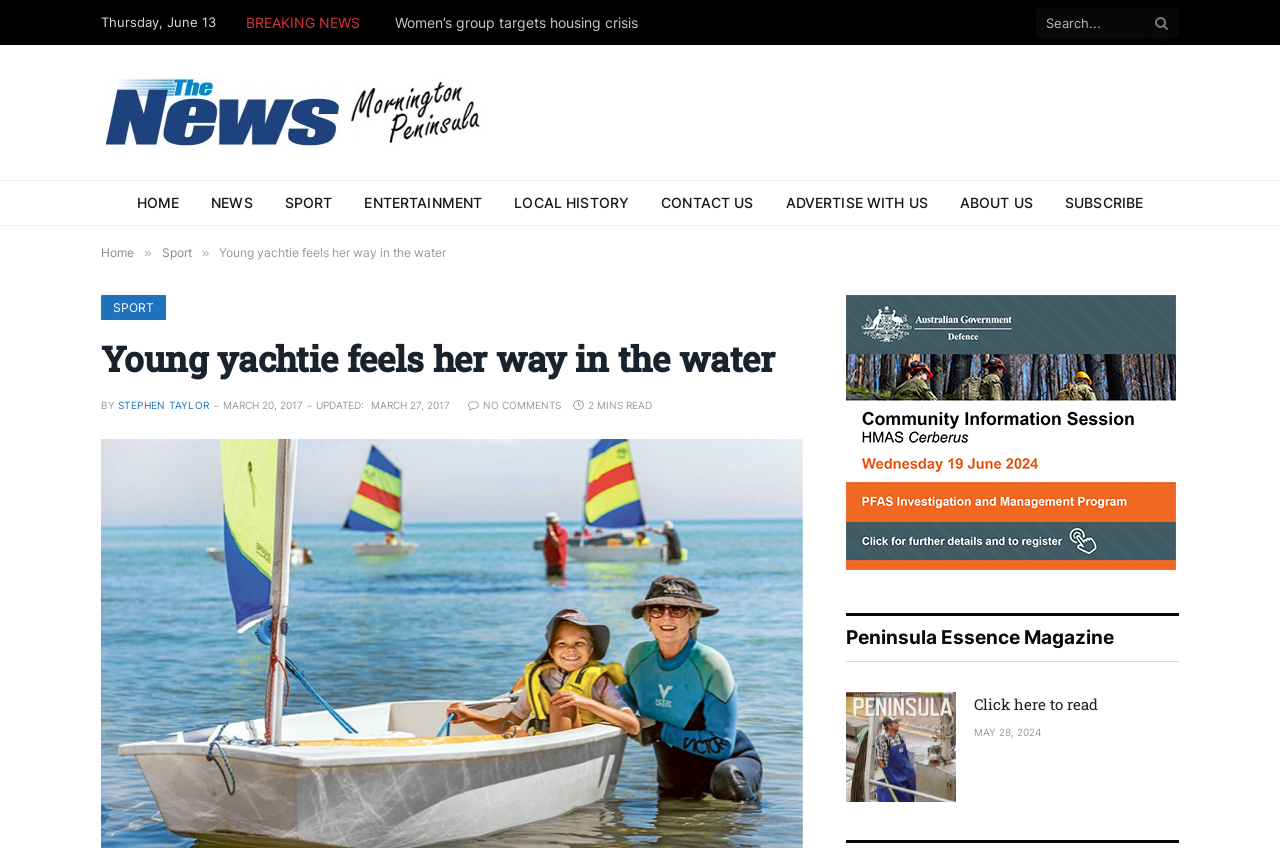What is the name of the blind sailor?
Could you answer the question with a detailed and thorough explanation?

The article is about a young yachtie who feels her way in the water, and the name of the blind sailor is mentioned in the article as Latisha Davenport.